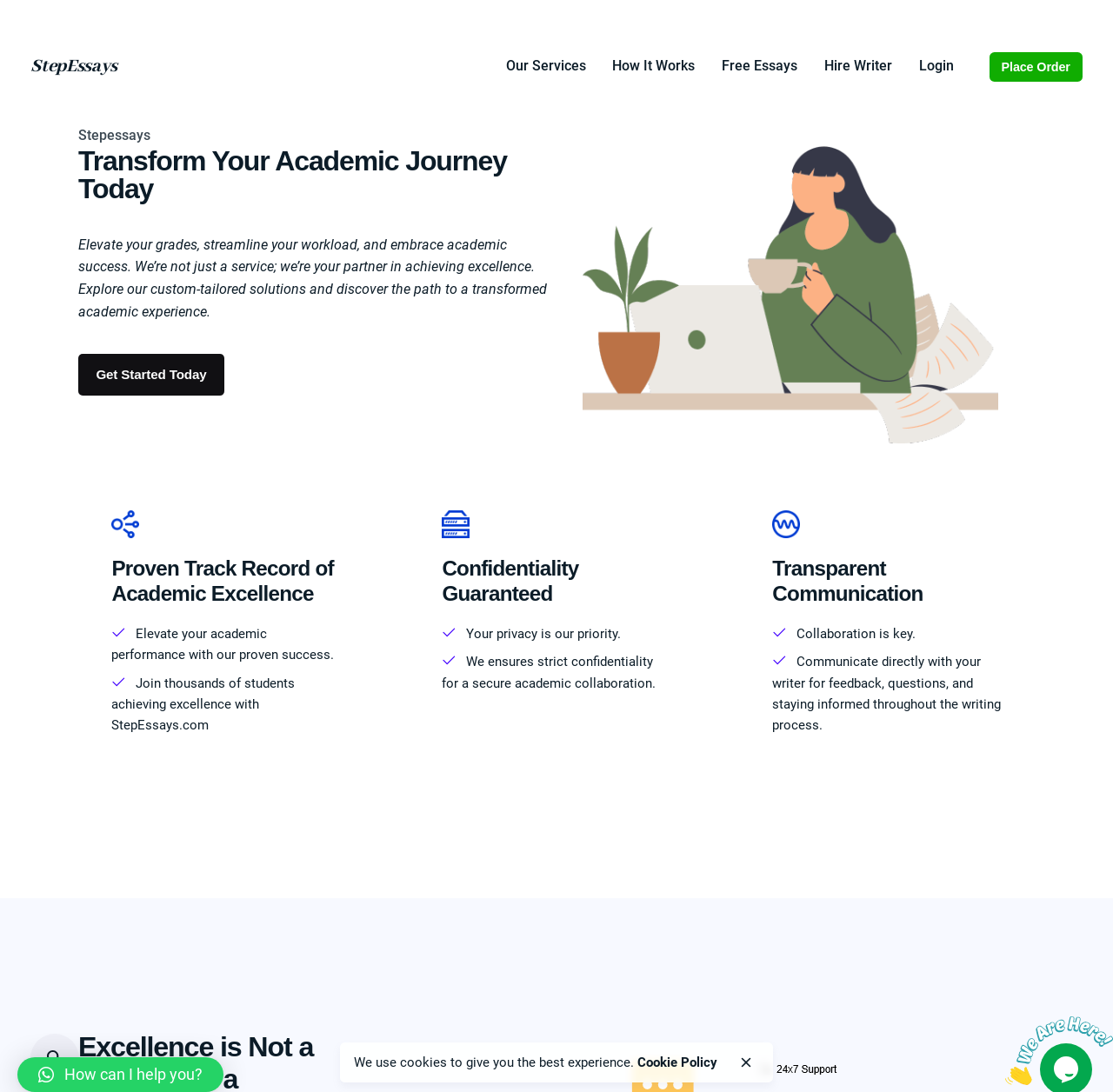Offer a meticulous description of the webpage's structure and content.

The webpage is for StepEssays, an academic writing service. At the top, there is a navigation menu with links to "Our Services", "How It Works", "Free Essays", "Hire Writer", "Login", and "Place Order". Below the navigation menu, there is a prominent heading "Transform Your Academic Journey Today" followed by a paragraph of text that describes the service's benefits. 

To the right of the heading, there is a call-to-action button "Get Started Today". Below this section, there are three columns of content, each with an icon, a heading, and a brief description. The first column is about the service's "Proven Track Record of Academic Excellence", the second column is about "Confidentiality Guaranteed", and the third column is about "Transparent Communication". 

At the bottom of the page, there is a notification bar with a message "We use cookies to give you the best experience" and a link to the "Cookie Policy". There are also three buttons: a close button, a chat button with the text "How can I help you?", and another button with an icon. On the right side of the page, there is a chat widget iframe.